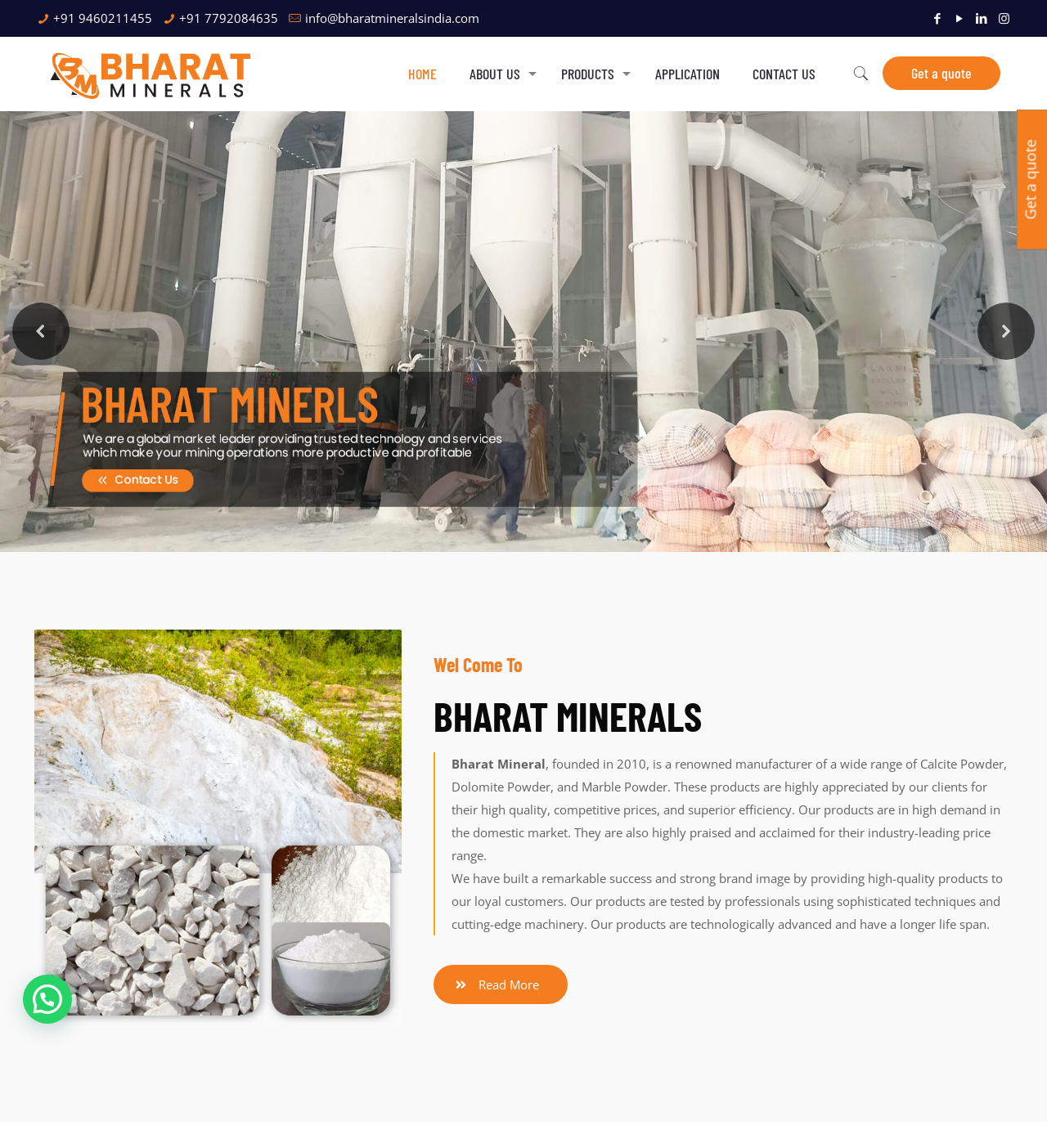Show me the bounding box coordinates of the clickable region to achieve the task as per the instruction: "Read more about Bharat Minerals".

[0.414, 0.84, 0.542, 0.875]